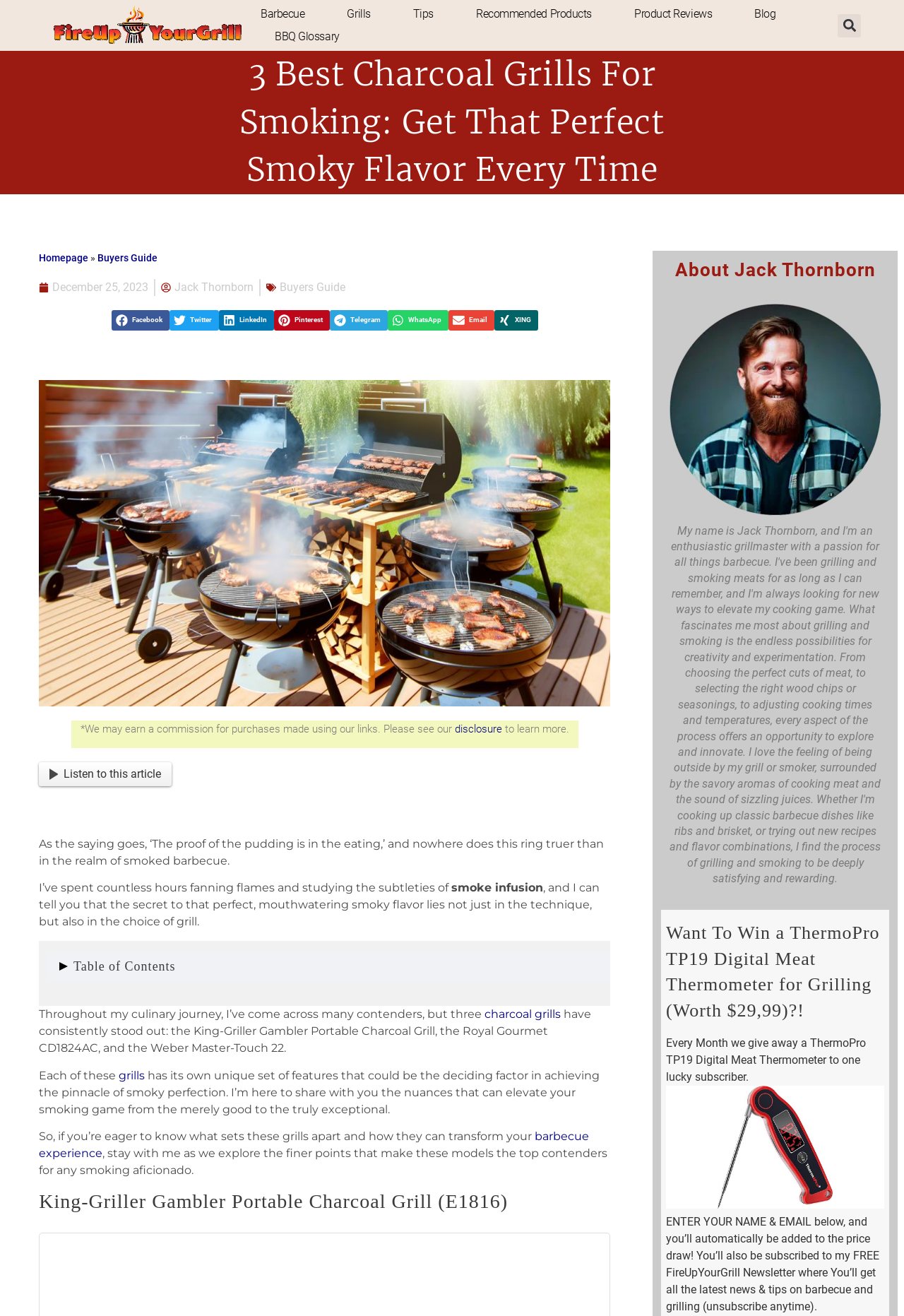Please identify the bounding box coordinates of the clickable region that I should interact with to perform the following instruction: "Click on the FireUpYourGrill.com Logo". The coordinates should be expressed as four float numbers between 0 and 1, i.e., [left, top, right, bottom].

[0.05, 0.004, 0.281, 0.035]